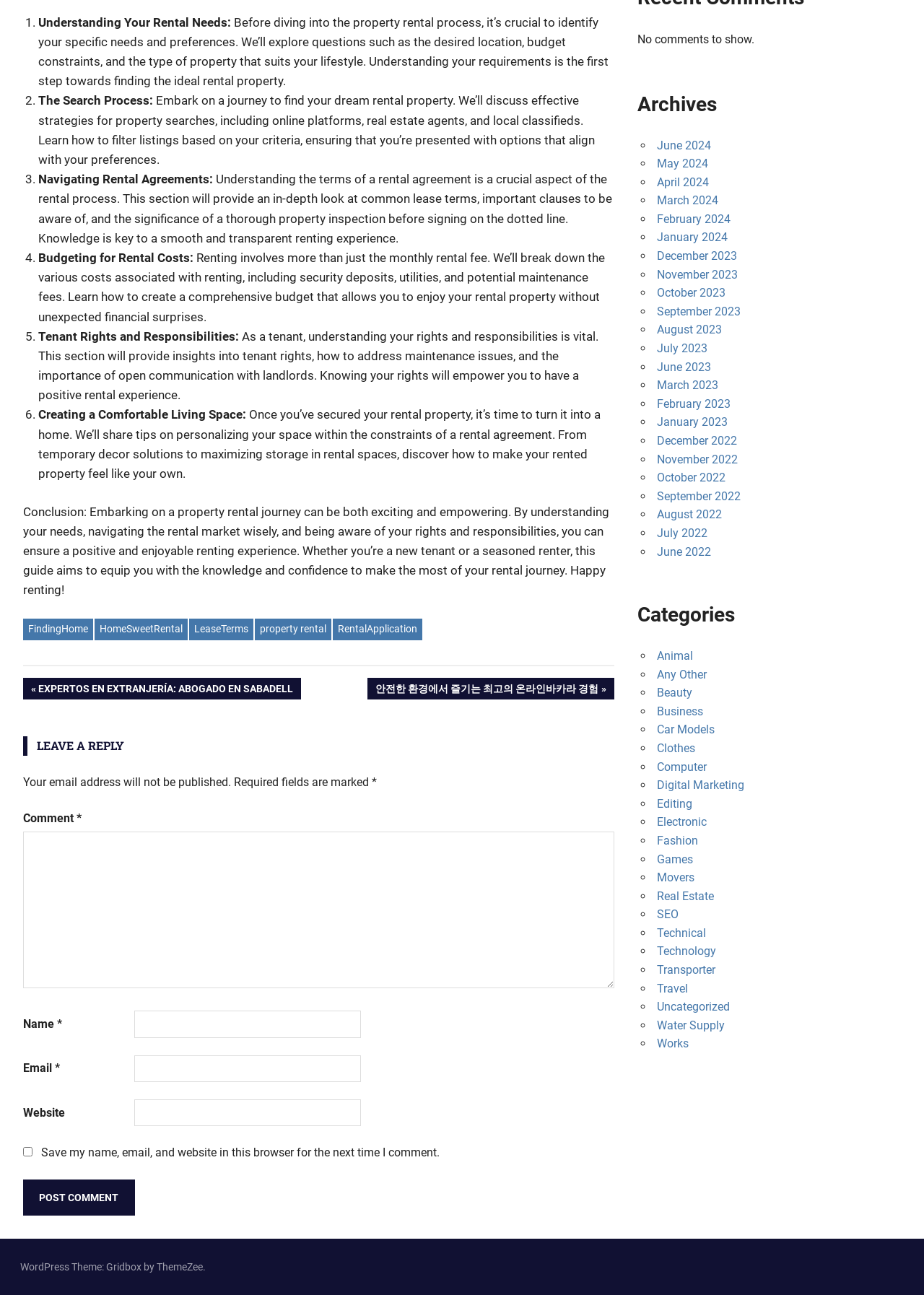Identify and provide the bounding box coordinates of the UI element described: "parent_node: Website name="url"". The coordinates should be formatted as [left, top, right, bottom], with each number being a float between 0 and 1.

[0.145, 0.849, 0.391, 0.87]